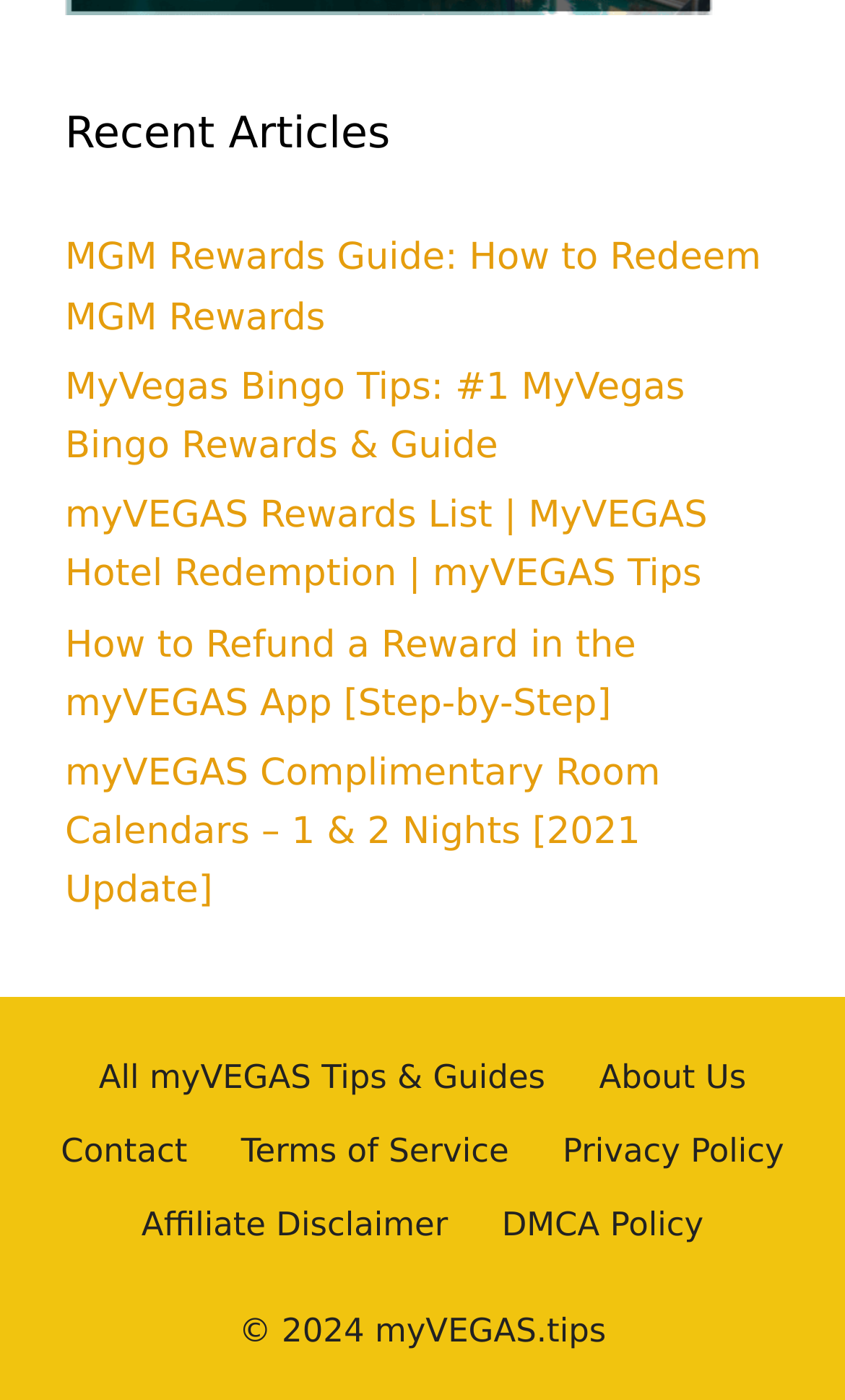Please locate the bounding box coordinates of the element that should be clicked to complete the given instruction: "View the myVEGAS Rewards List".

[0.077, 0.353, 0.837, 0.426]